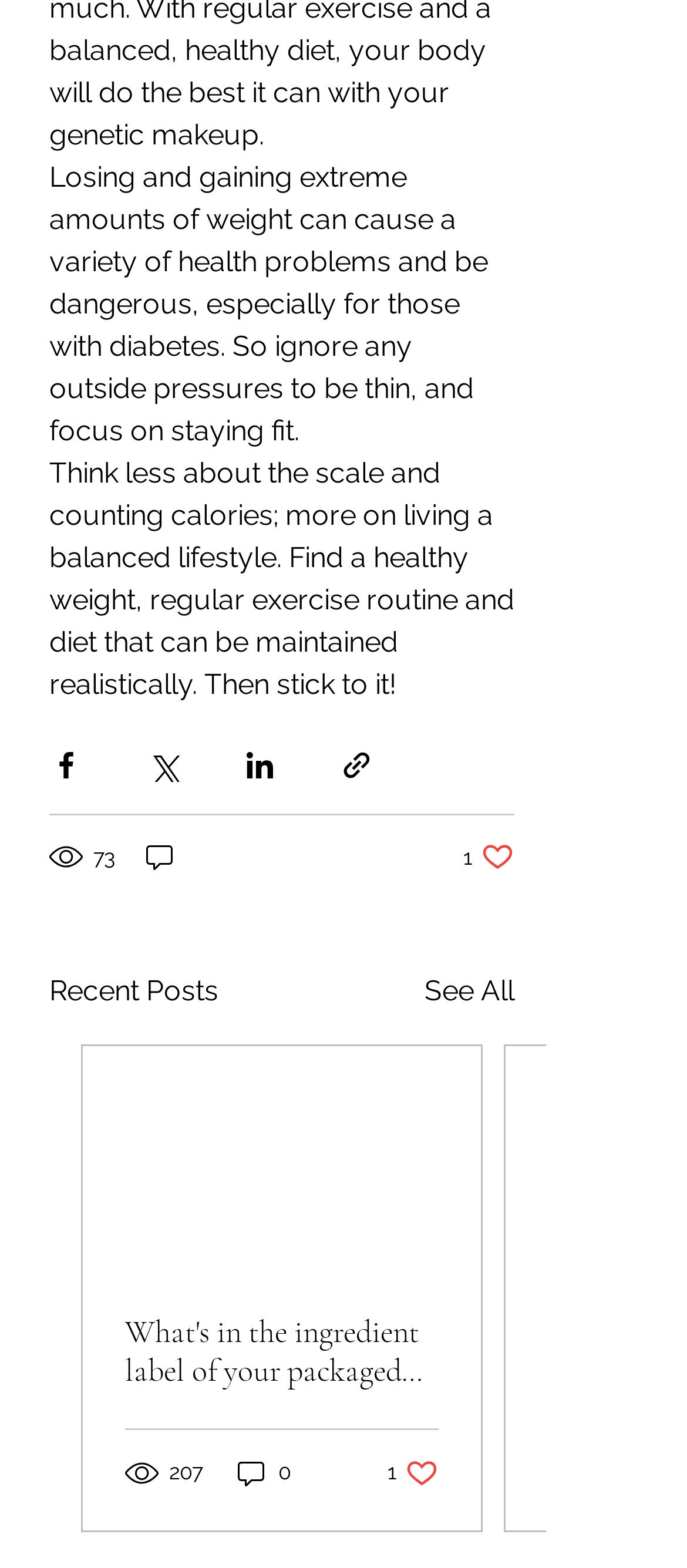Determine the bounding box coordinates of the element's region needed to click to follow the instruction: "View post details". Provide these coordinates as four float numbers between 0 and 1, formatted as [left, top, right, bottom].

[0.121, 0.667, 0.7, 0.81]